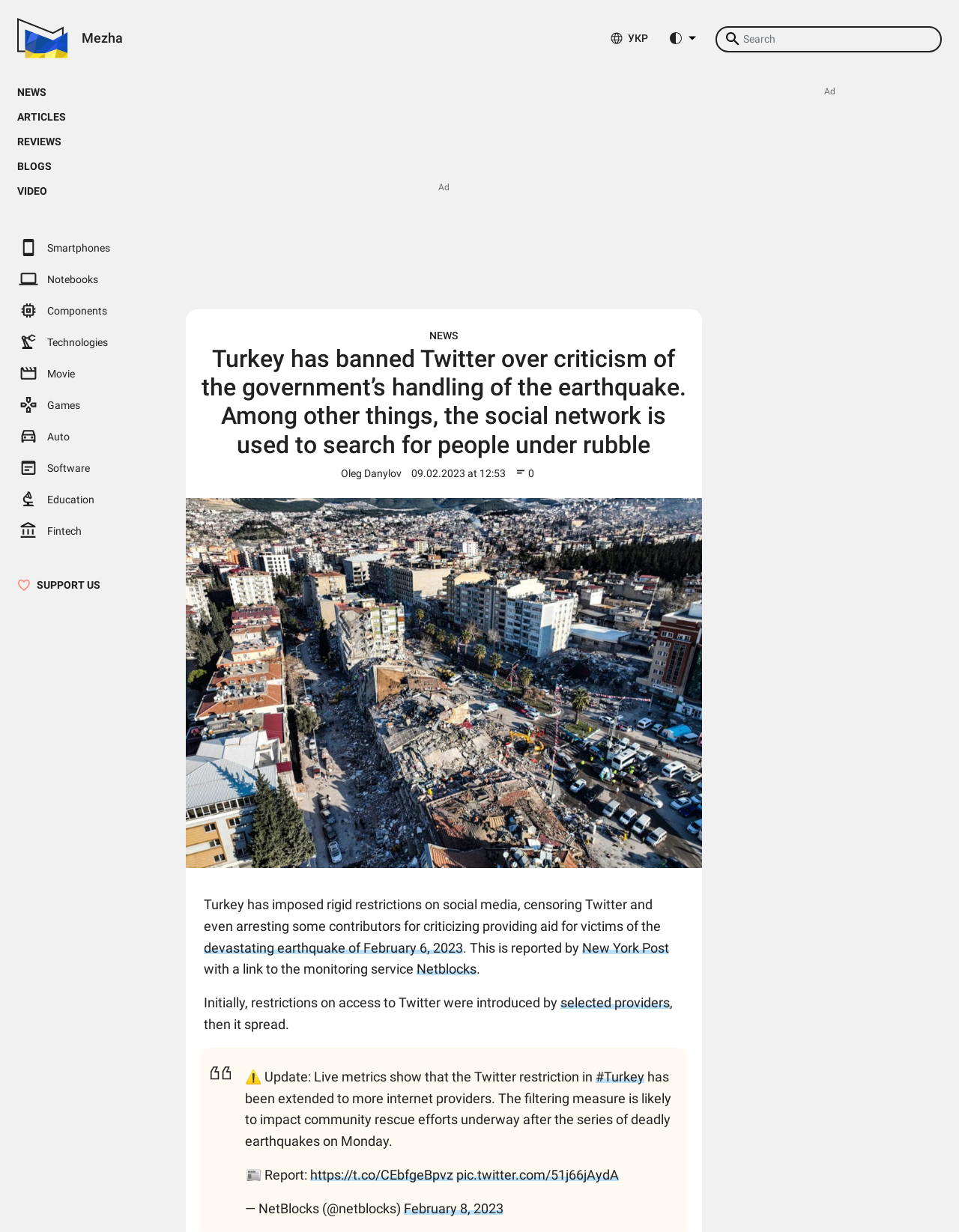What is the name of the monitoring service mentioned in the article?
Look at the screenshot and respond with one word or a short phrase.

Netblocks